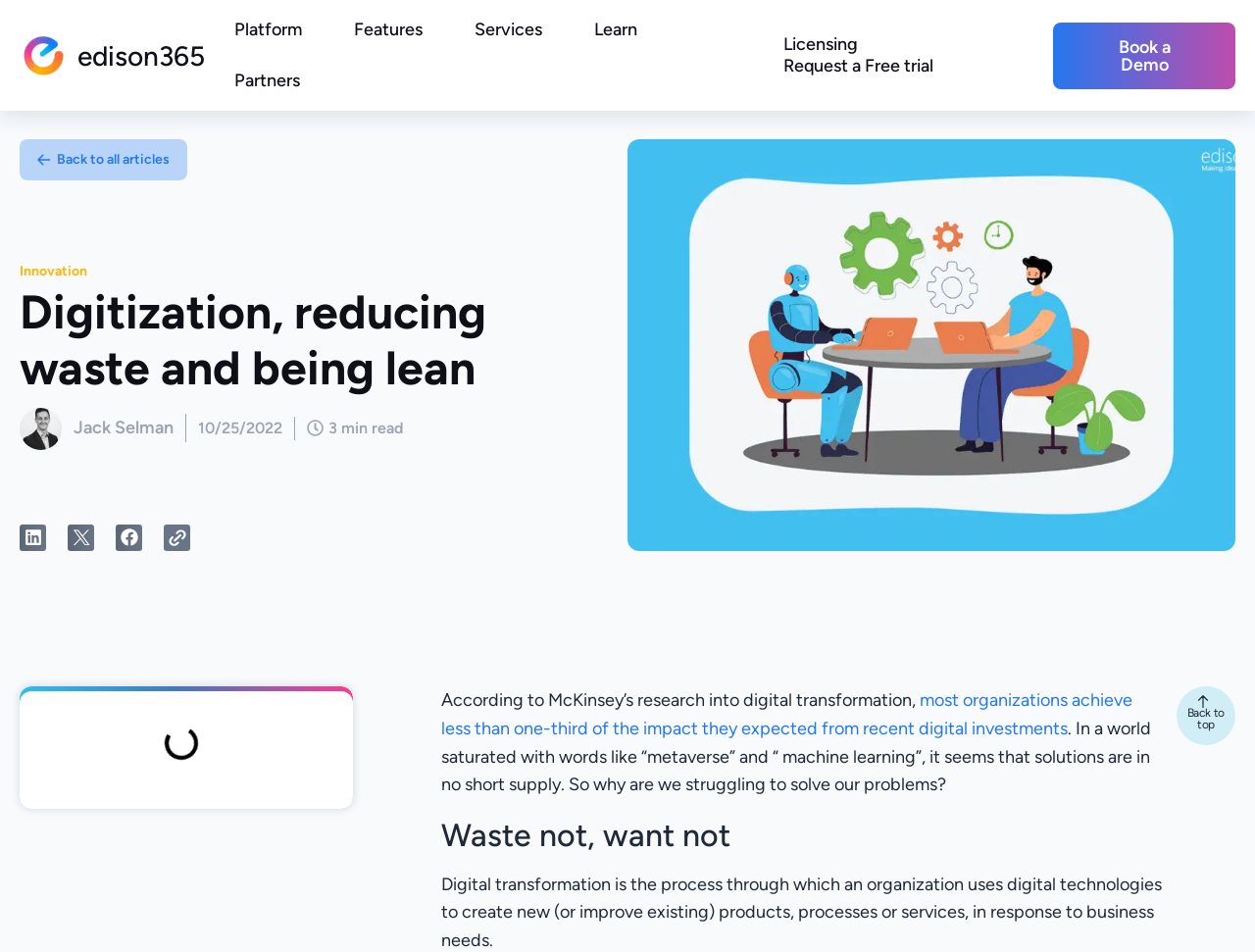What is the name of the company logo?
Using the image as a reference, give a one-word or short phrase answer.

Edison365